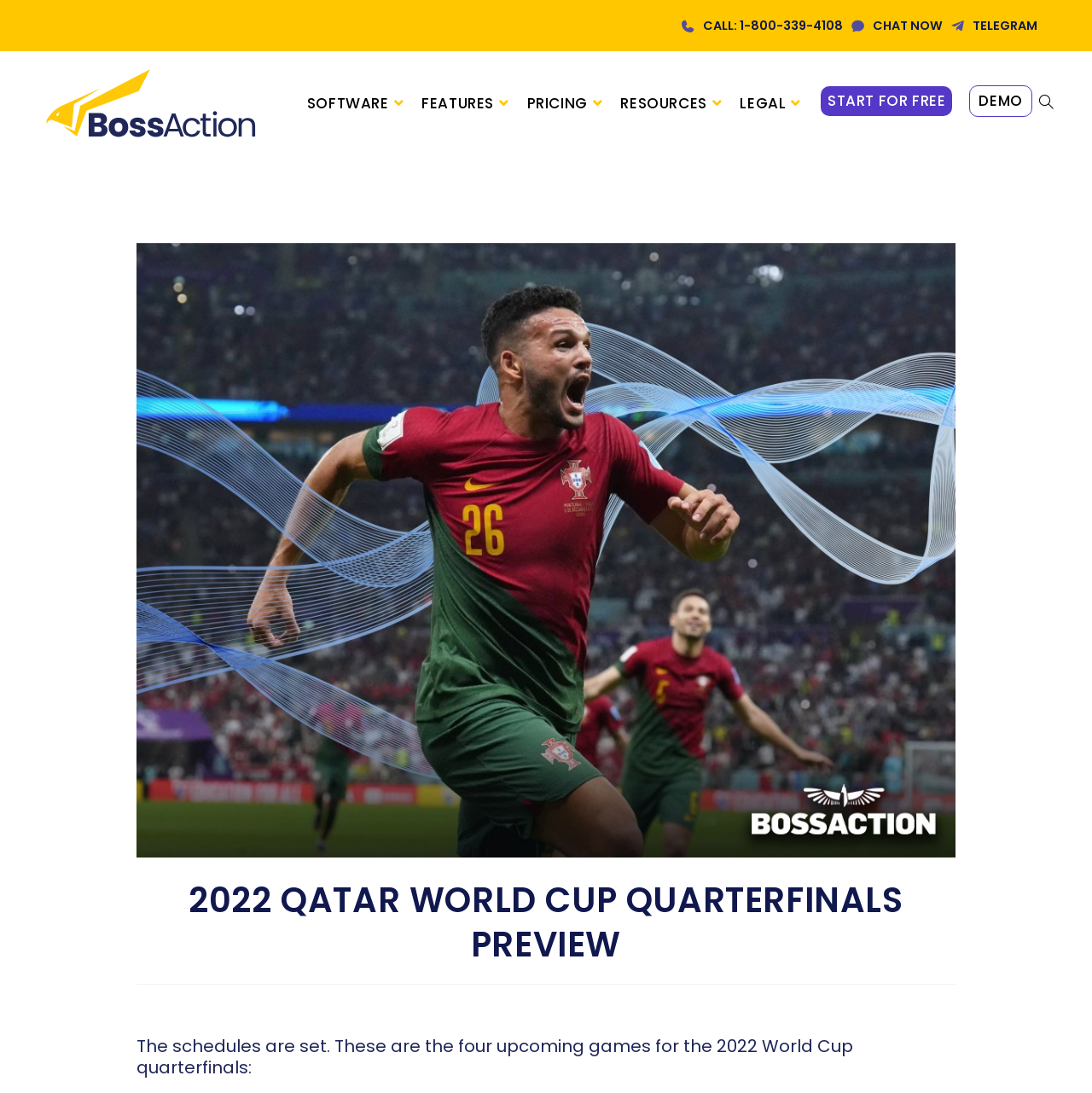Provide the bounding box coordinates of the HTML element described by the text: "Toggle website search".

[0.945, 0.065, 0.971, 0.123]